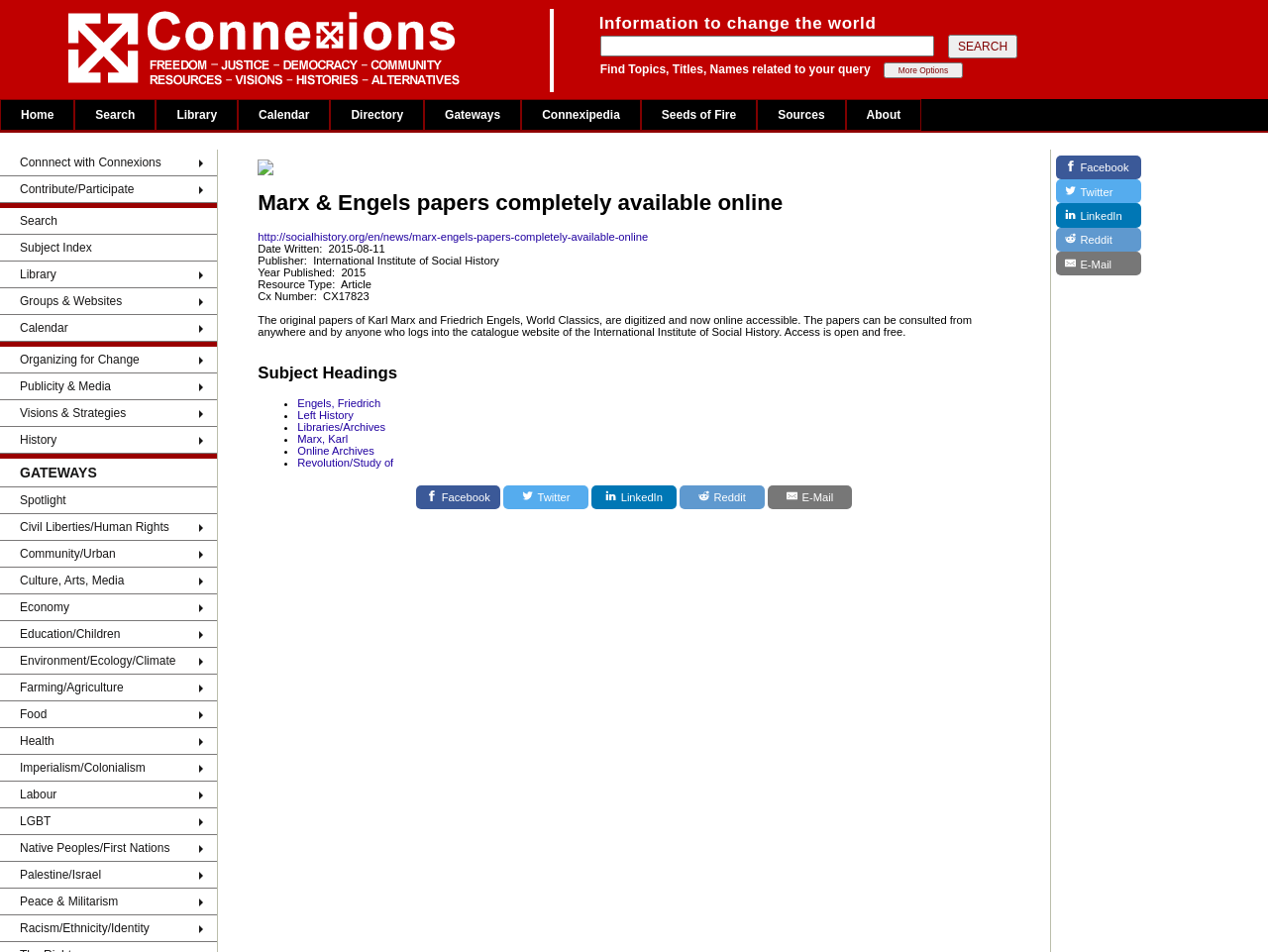Provide a thorough description of the webpage's content and layout.

The webpage is dedicated to Marx and Engels papers, with a prominent image at the top left corner. Below the image, there is a layout table with three rows. The first row contains a cell with the text "Information to change the world". The second row has a cell with a search box and a "SEARCH" button. The third row has a cell with the text "Find Topics, Titles, Names related to your query" and a "More Options" button.

On the top left side of the page, there are several links, including "Home", "Search", "Search Connexions", and others, arranged vertically. These links are followed by a series of links to various sections of the website, such as "Library", "Subject Index", "Title Index A-Z", and others.

On the top right side of the page, there are more links, including "Calendar", "Directory", "Gateways", and others, also arranged vertically. These links lead to different sections of the website, such as a calendar of events, a directory of organizations, and gateways to various topics.

The webpage has a total of 64 links, including the ones mentioned above, which are organized into different categories and sections. The links are densely packed, with some sections having multiple links in a small area. Overall, the webpage appears to be a comprehensive resource for information related to Marx and Engels, with a wide range of topics and sections to explore.